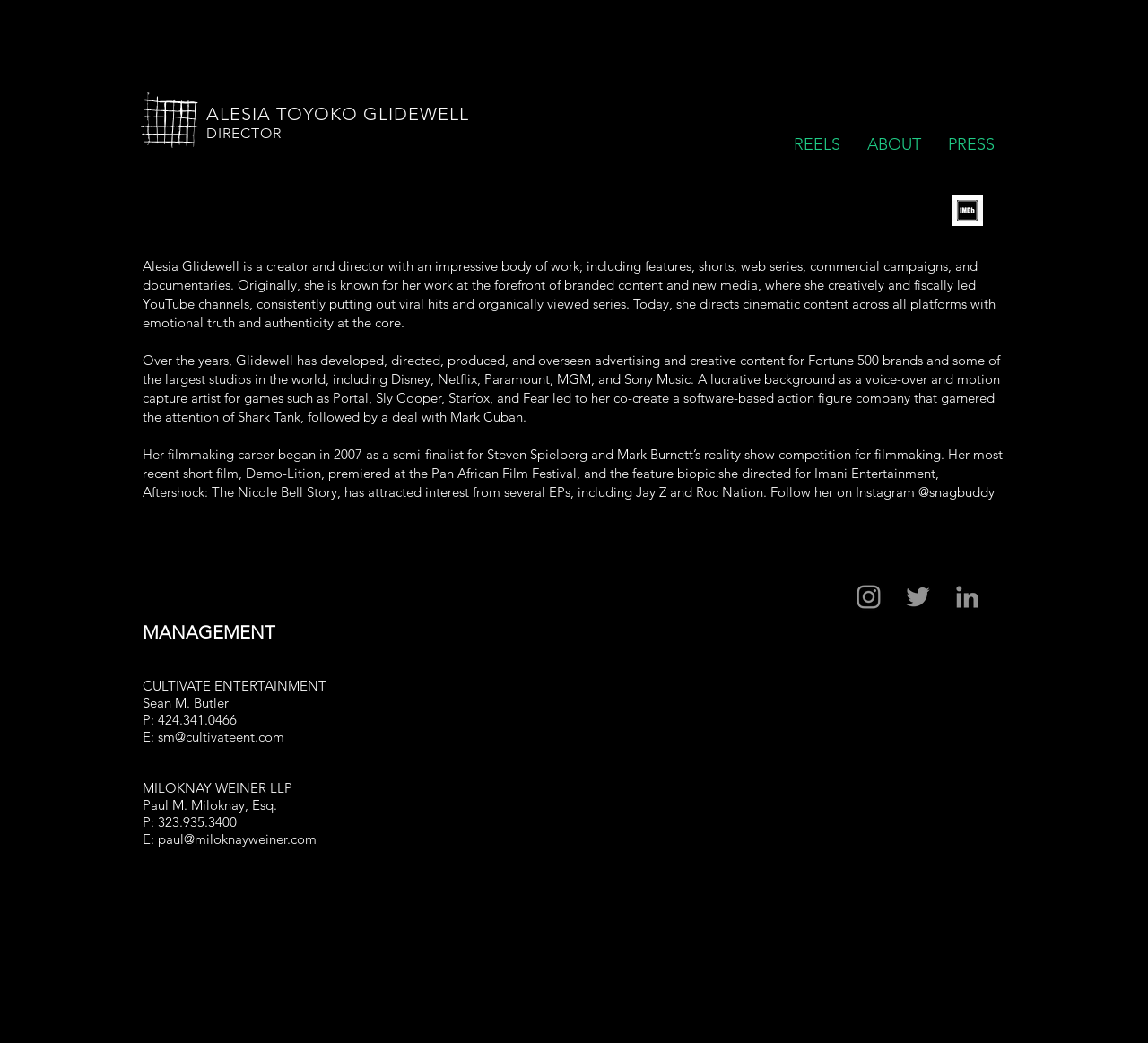Provide the bounding box coordinates of the HTML element described as: "aria-label="Grey Twitter Icon"". The bounding box coordinates should be four float numbers between 0 and 1, i.e., [left, top, right, bottom].

[0.786, 0.557, 0.813, 0.587]